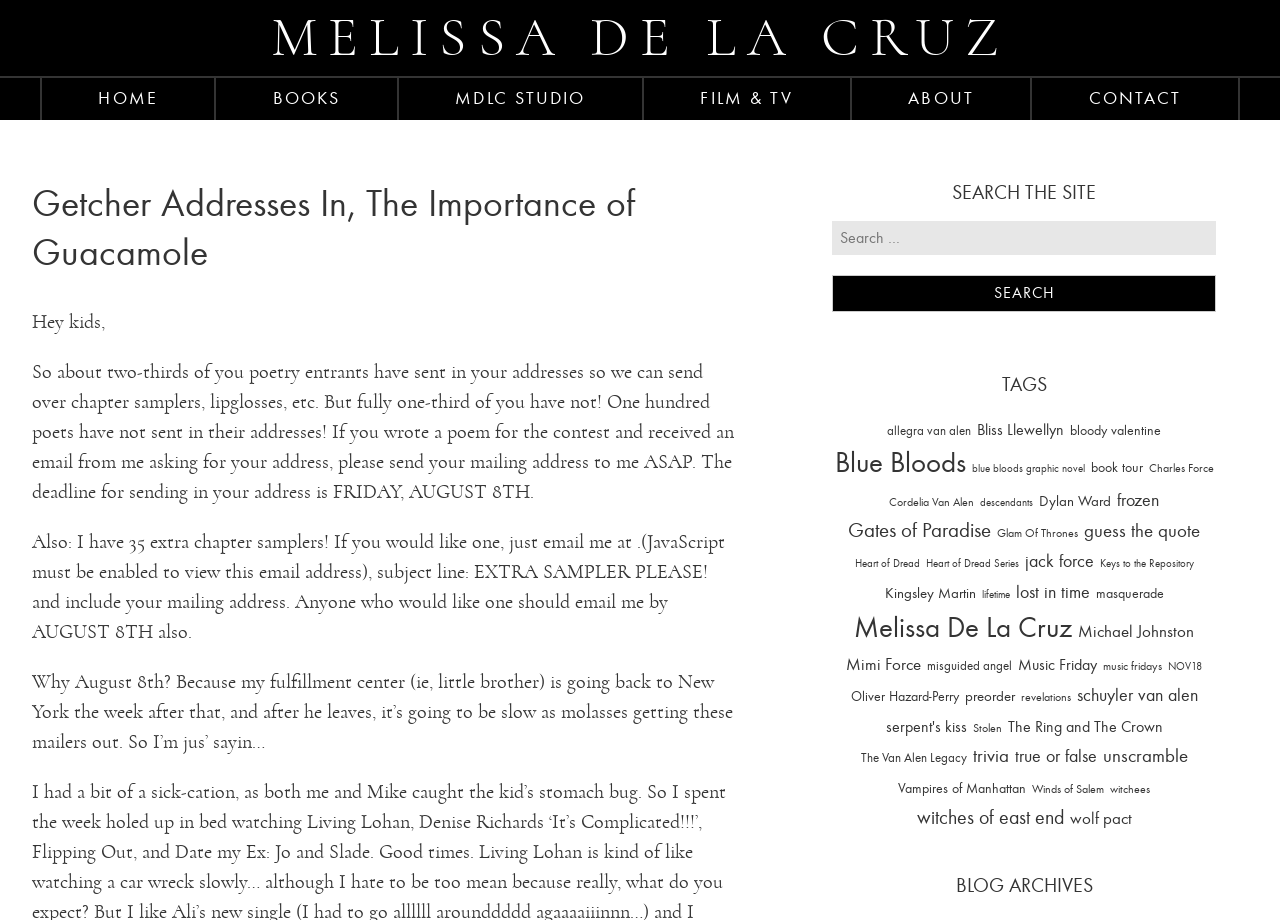Identify the bounding box coordinates for the UI element described as: "About".

[0.666, 0.085, 0.805, 0.13]